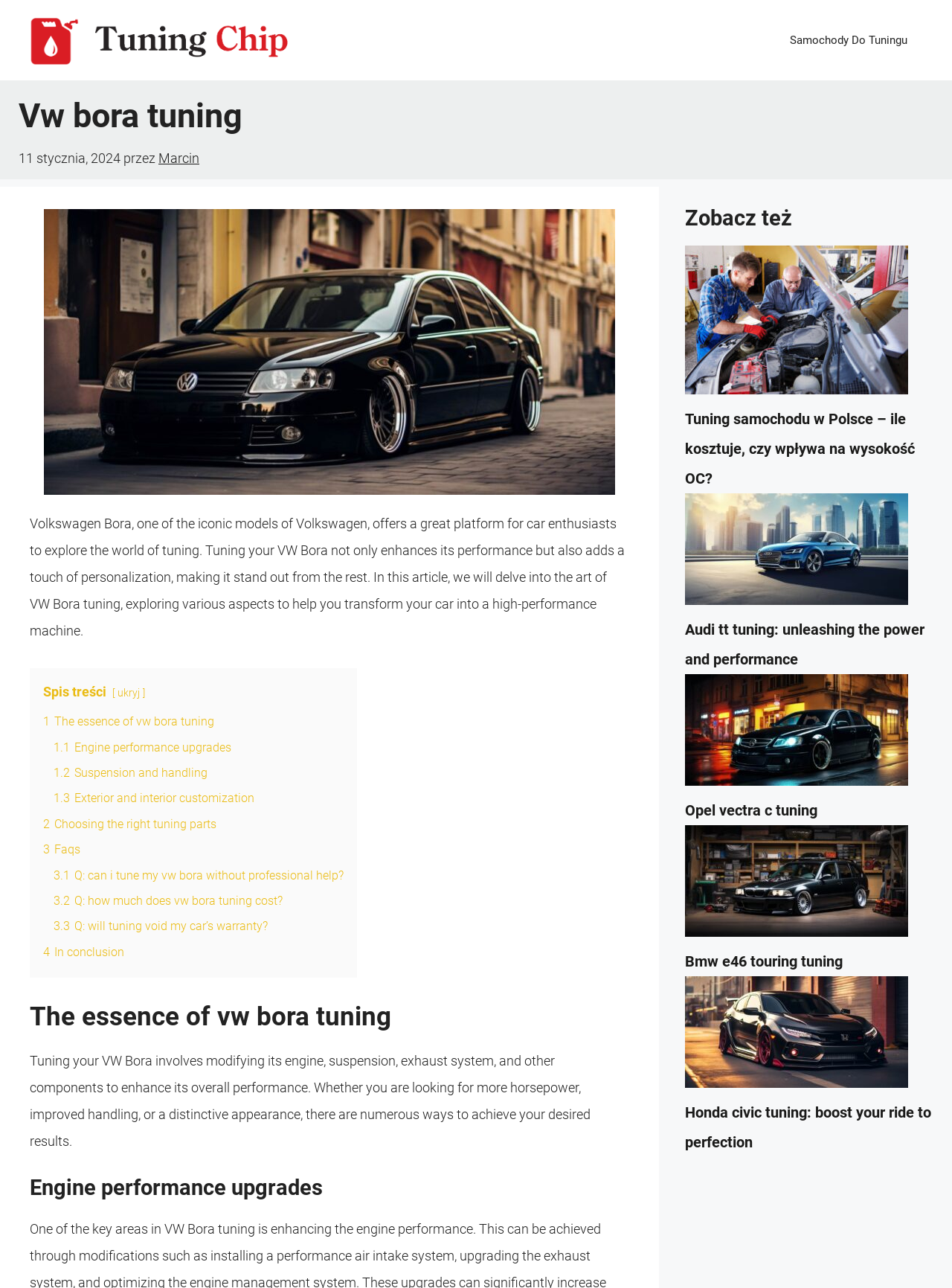Please give a concise answer to this question using a single word or phrase: 
What is the main topic of this webpage?

VW Bora tuning